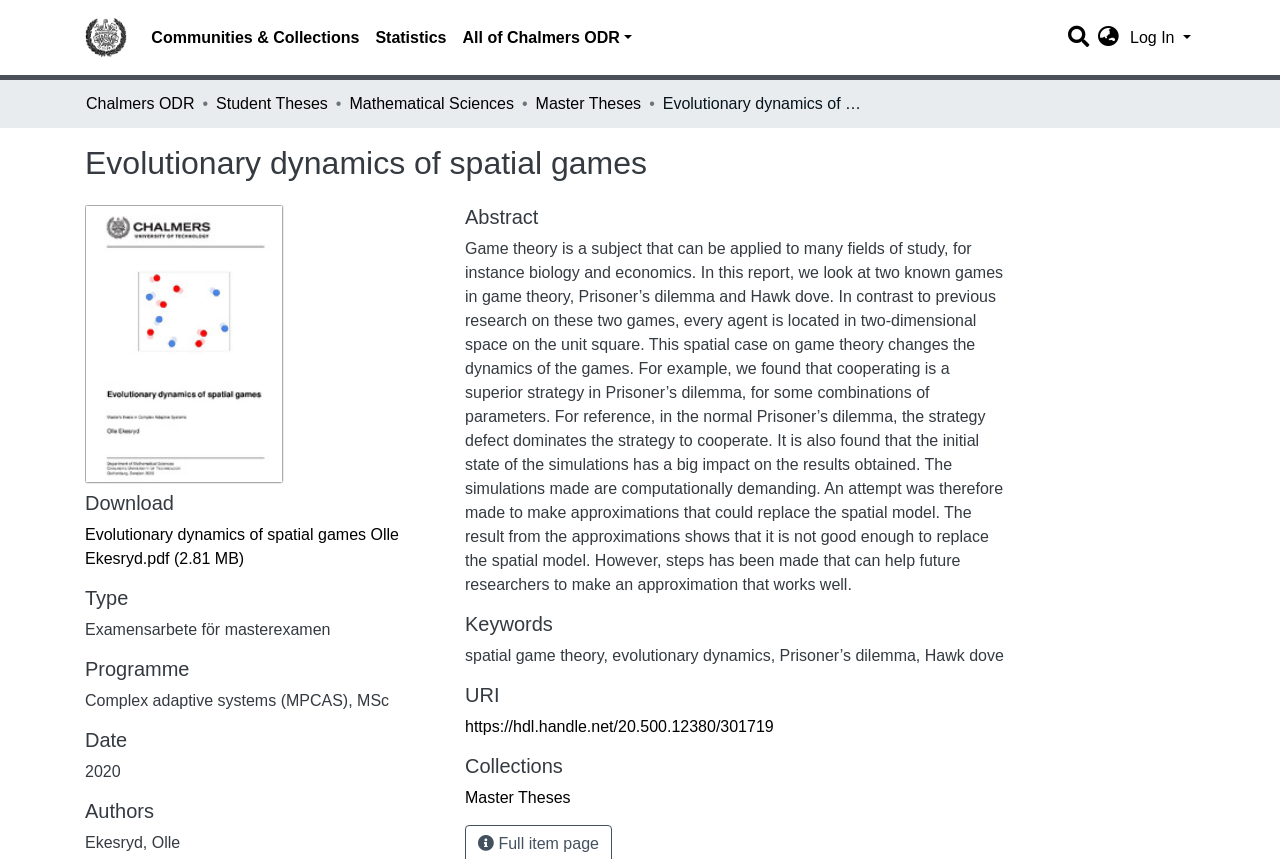What is the name of the repository?
Please provide a single word or phrase in response based on the screenshot.

Chalmers ODR